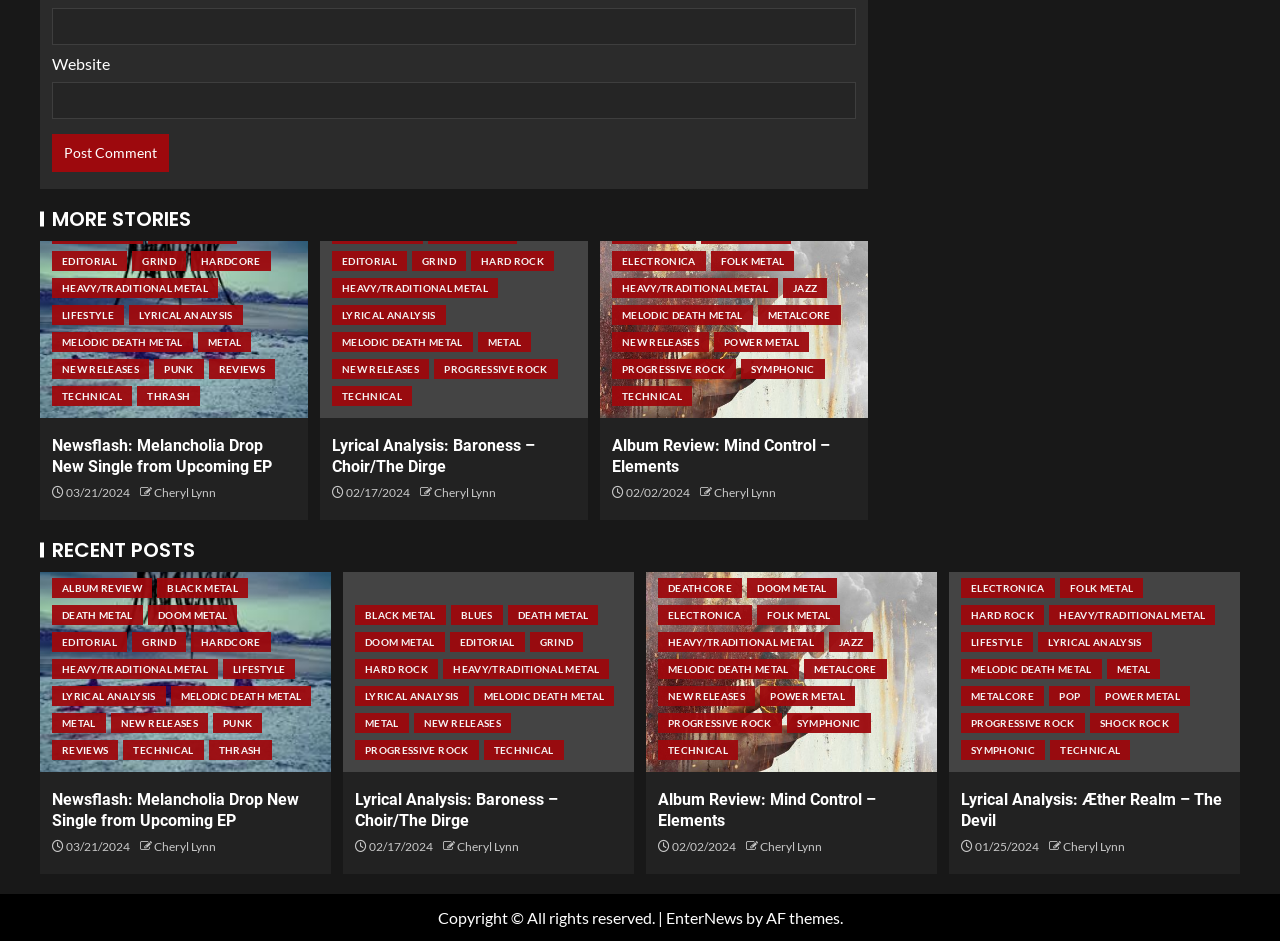Please identify the bounding box coordinates of the element's region that should be clicked to execute the following instruction: "Read more about Melancholia's new single". The bounding box coordinates must be four float numbers between 0 and 1, i.e., [left, top, right, bottom].

[0.041, 0.463, 0.212, 0.506]